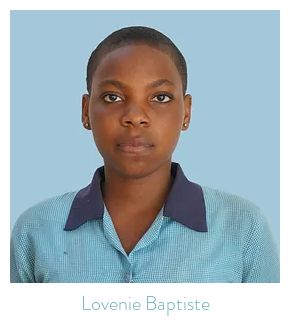Use a single word or phrase to respond to the question:
What is the color of the font used to display Lovenie's name?

Light blue